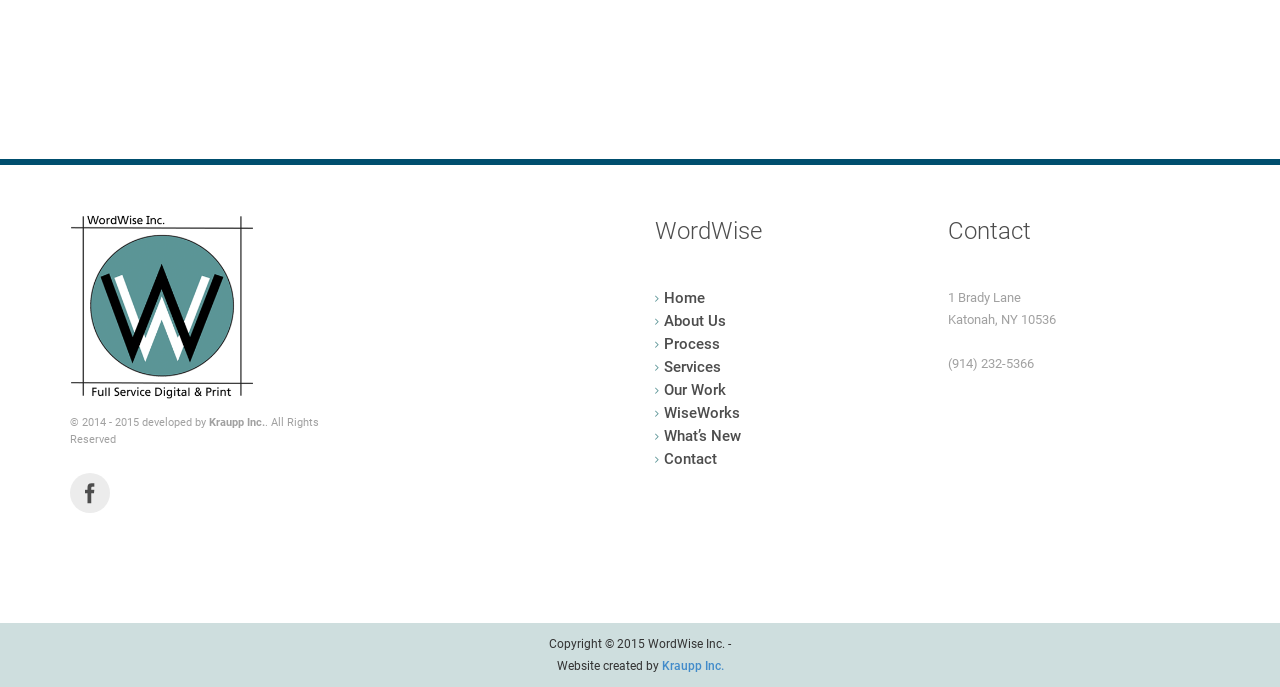From the element description About Us, predict the bounding box coordinates of the UI element. The coordinates must be specified in the format (top-left x, top-left y, bottom-right x, bottom-right y) and should be within the 0 to 1 range.

[0.519, 0.454, 0.567, 0.48]